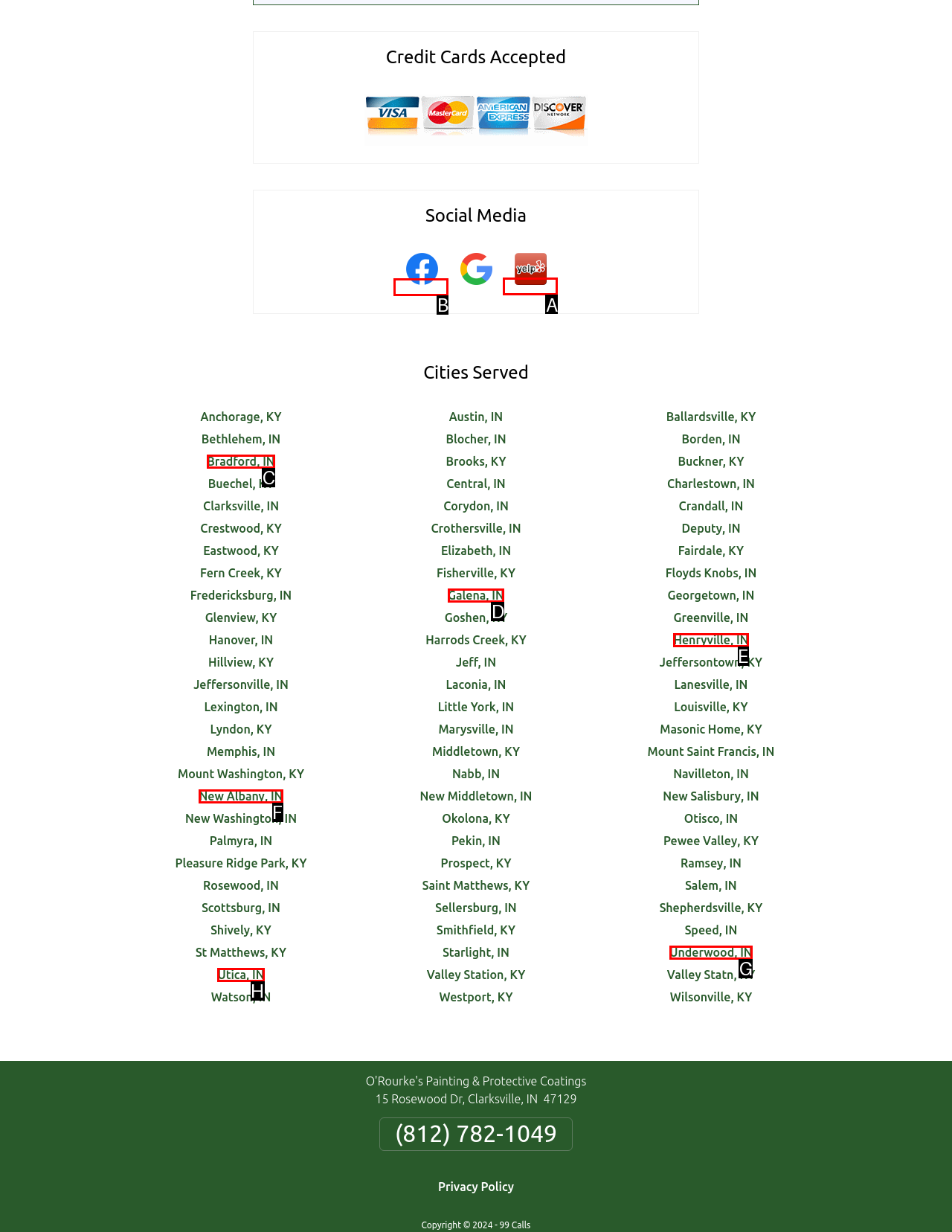Based on the task: Click on Facebook, which UI element should be clicked? Answer with the letter that corresponds to the correct option from the choices given.

B